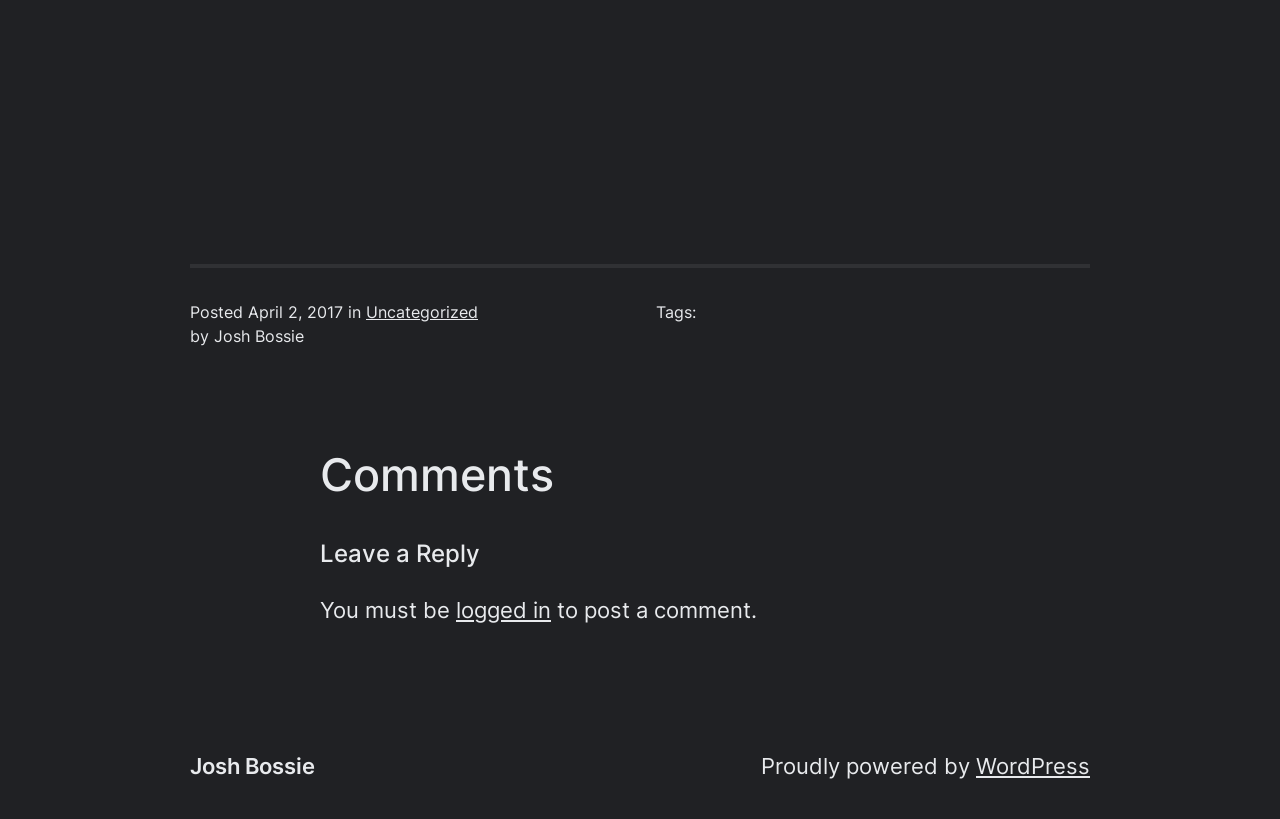Using the given element description, provide the bounding box coordinates (top-left x, top-left y, bottom-right x, bottom-right y) for the corresponding UI element in the screenshot: Josh Bossie

[0.148, 0.919, 0.246, 0.952]